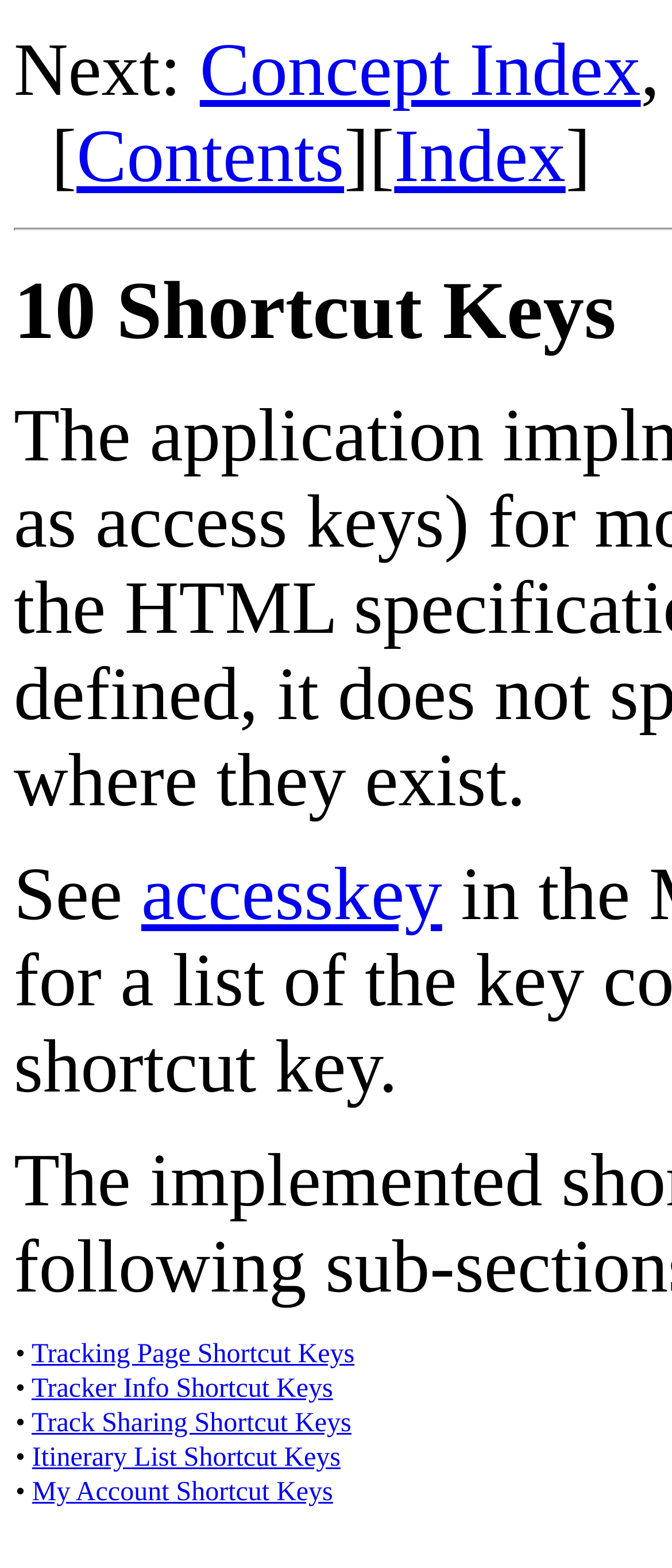Please identify the coordinates of the bounding box for the clickable region that will accomplish this instruction: "access shortcut keys for tracker info".

[0.047, 0.876, 0.496, 0.895]